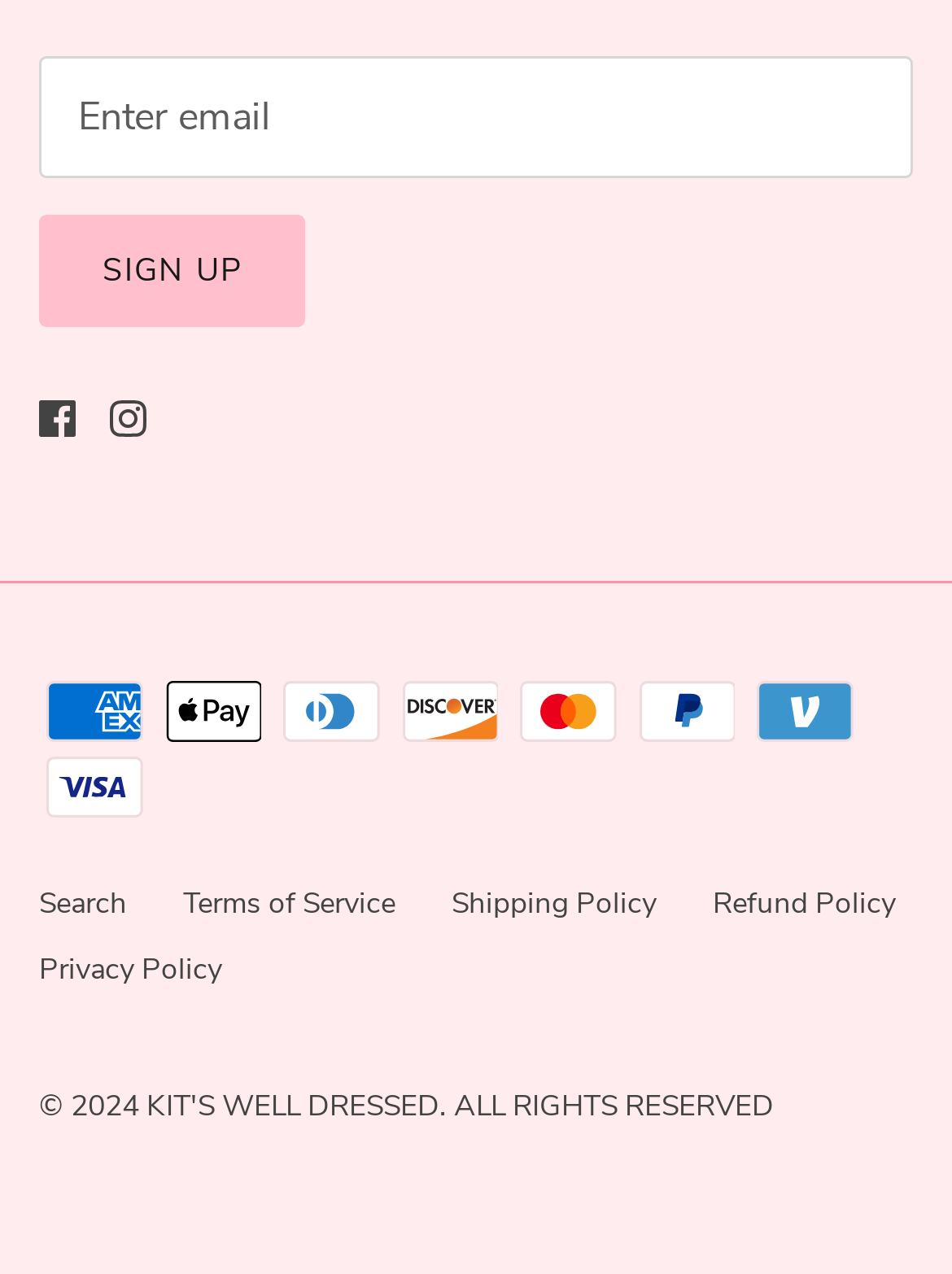Find the bounding box coordinates for the area that must be clicked to perform this action: "View terms of service".

[0.192, 0.693, 0.415, 0.724]